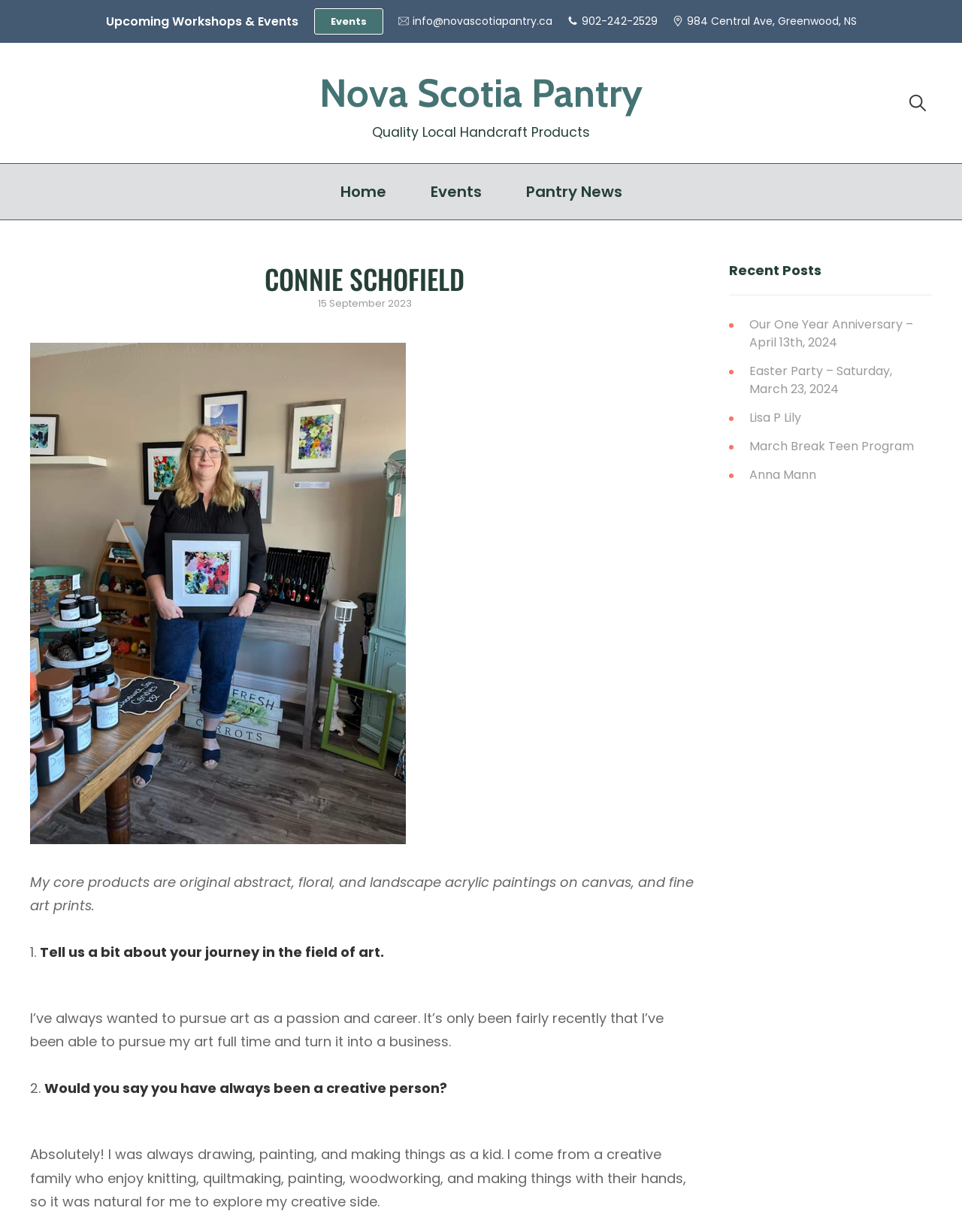Given the element description 15 September 202319 September 2023, identify the bounding box coordinates for the UI element on the webpage screenshot. The format should be (top-left x, top-left y, bottom-right x, bottom-right y), with values between 0 and 1.

[0.33, 0.24, 0.428, 0.252]